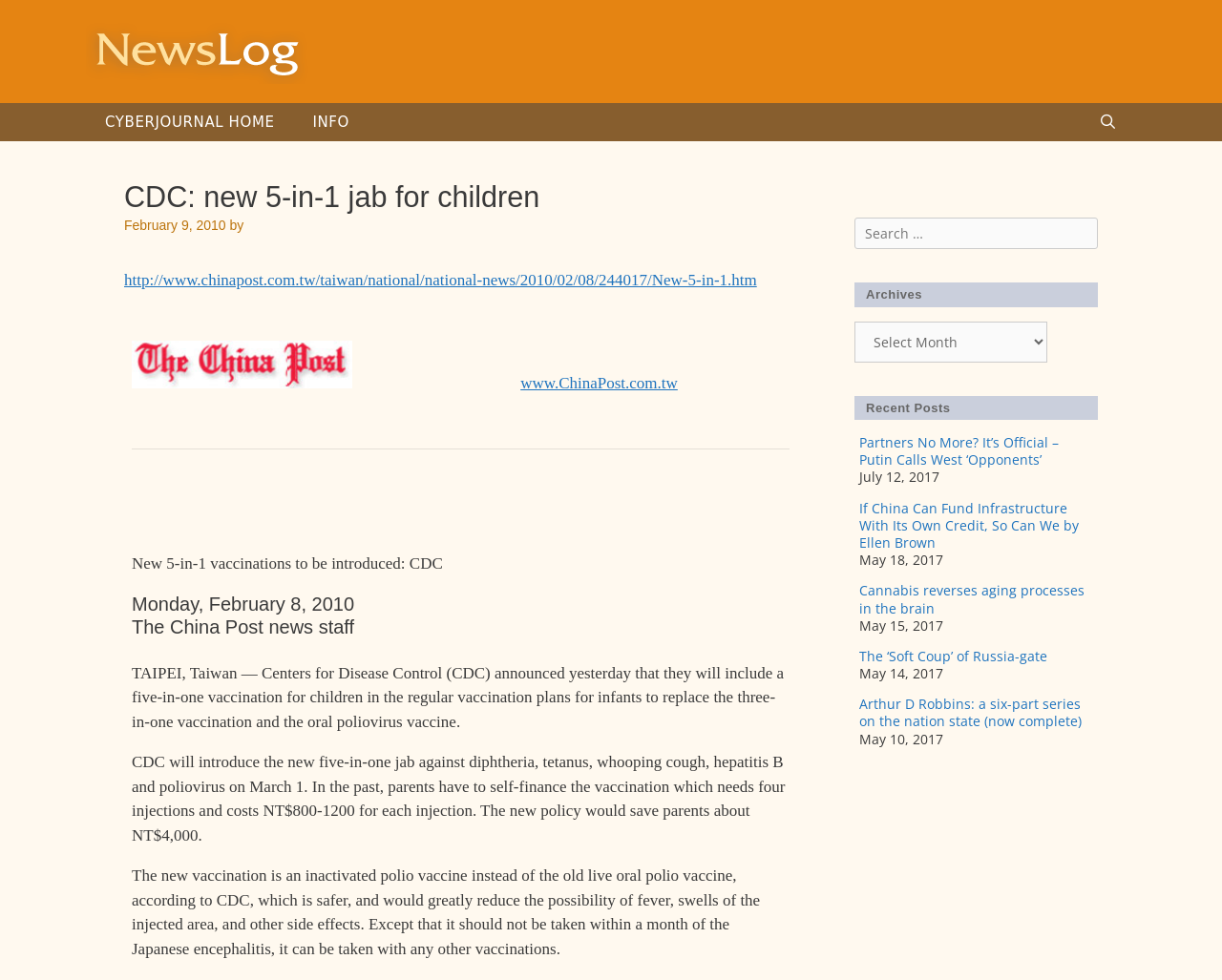Determine the bounding box coordinates for the HTML element described here: "http://www.chinapost.com.tw/taiwan/national/national-news/2010/02/08/244017/New-5-in-1.htm".

[0.102, 0.277, 0.619, 0.295]